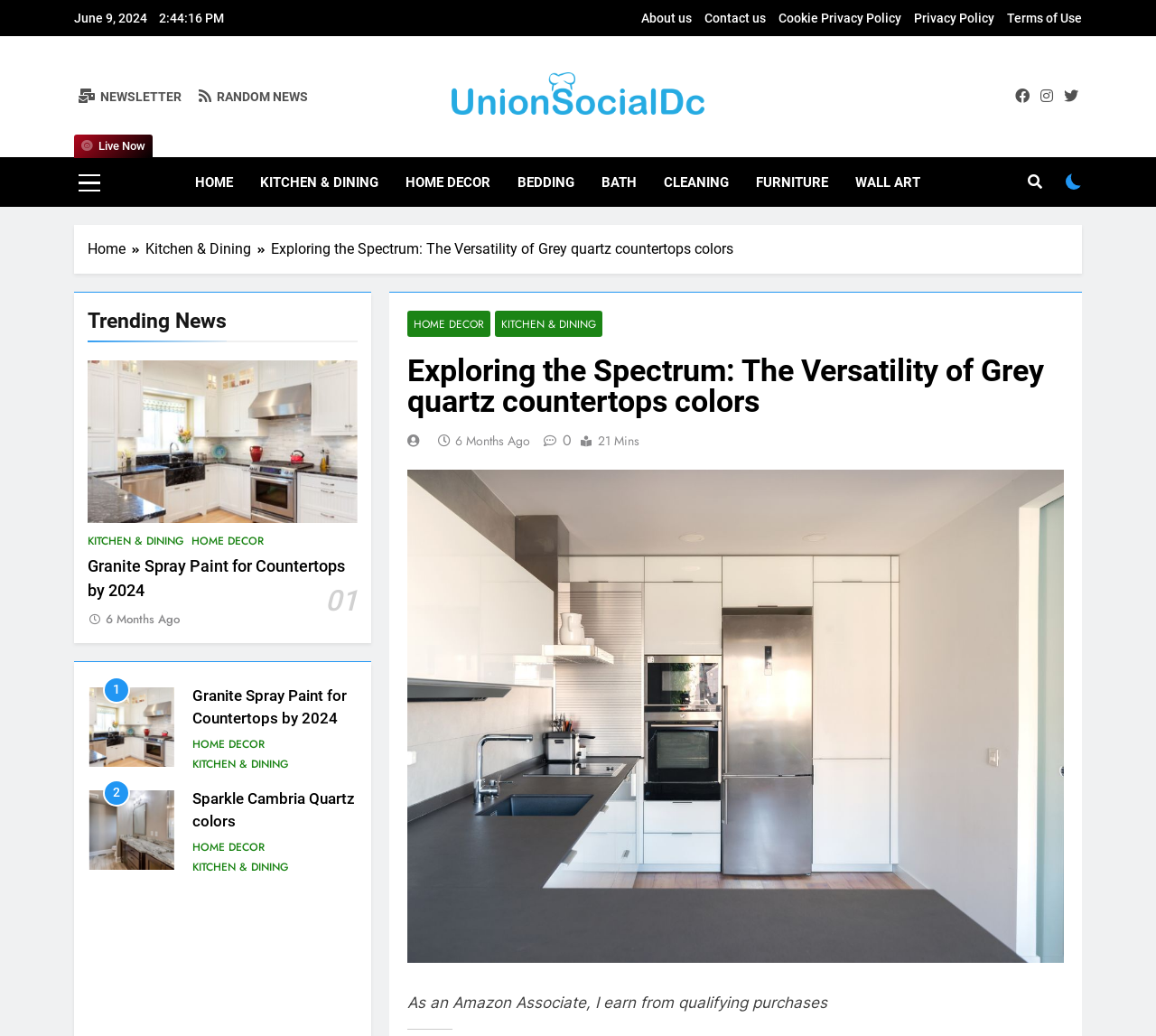Please find the bounding box coordinates of the section that needs to be clicked to achieve this instruction: "Click on the 'Sparkle Cambria Quartz colors' link".

[0.167, 0.757, 0.308, 0.804]